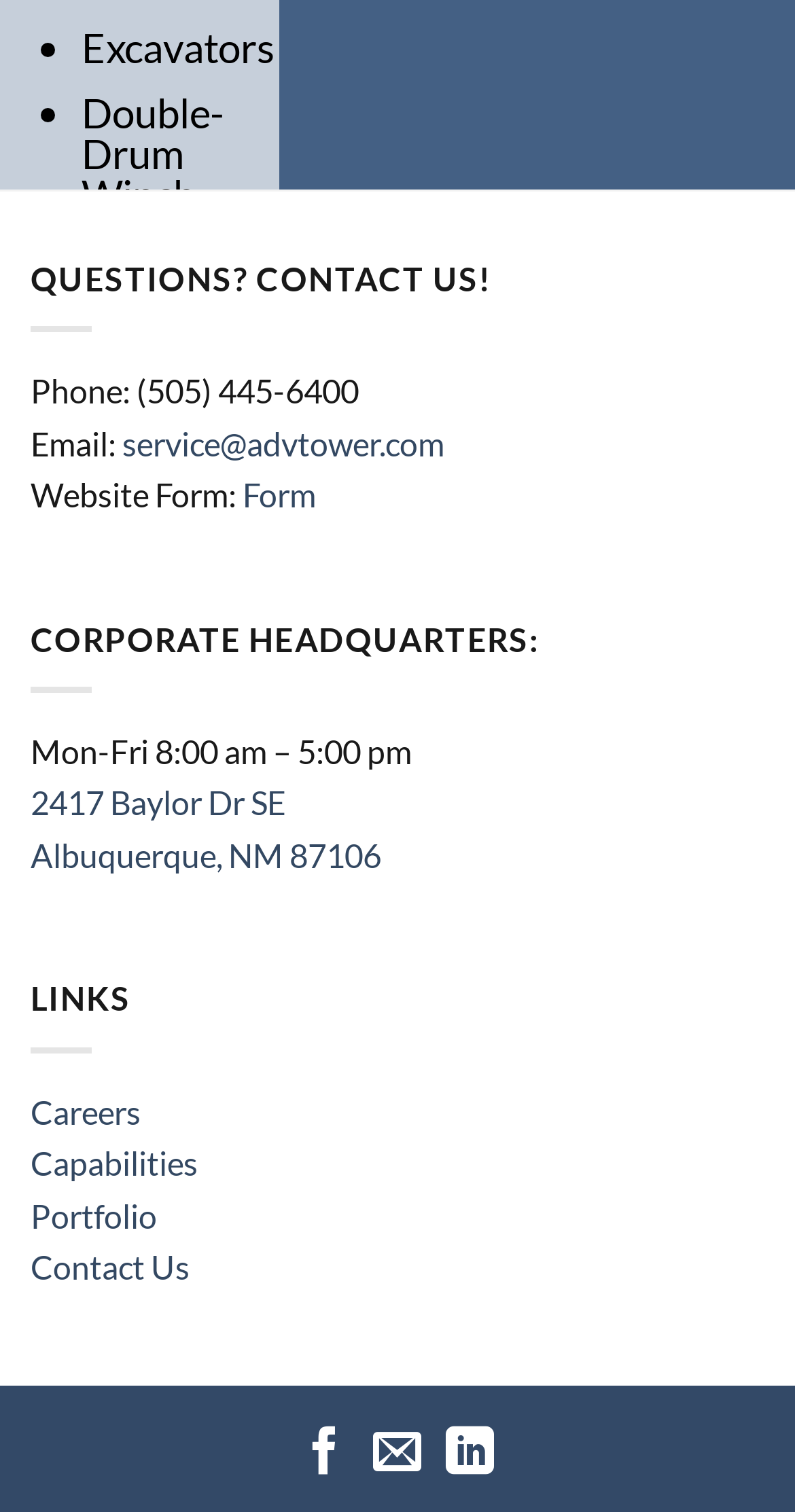Locate the bounding box coordinates of the area you need to click to fulfill this instruction: 'Contact us through email'. The coordinates must be in the form of four float numbers ranging from 0 to 1: [left, top, right, bottom].

[0.154, 0.28, 0.559, 0.305]